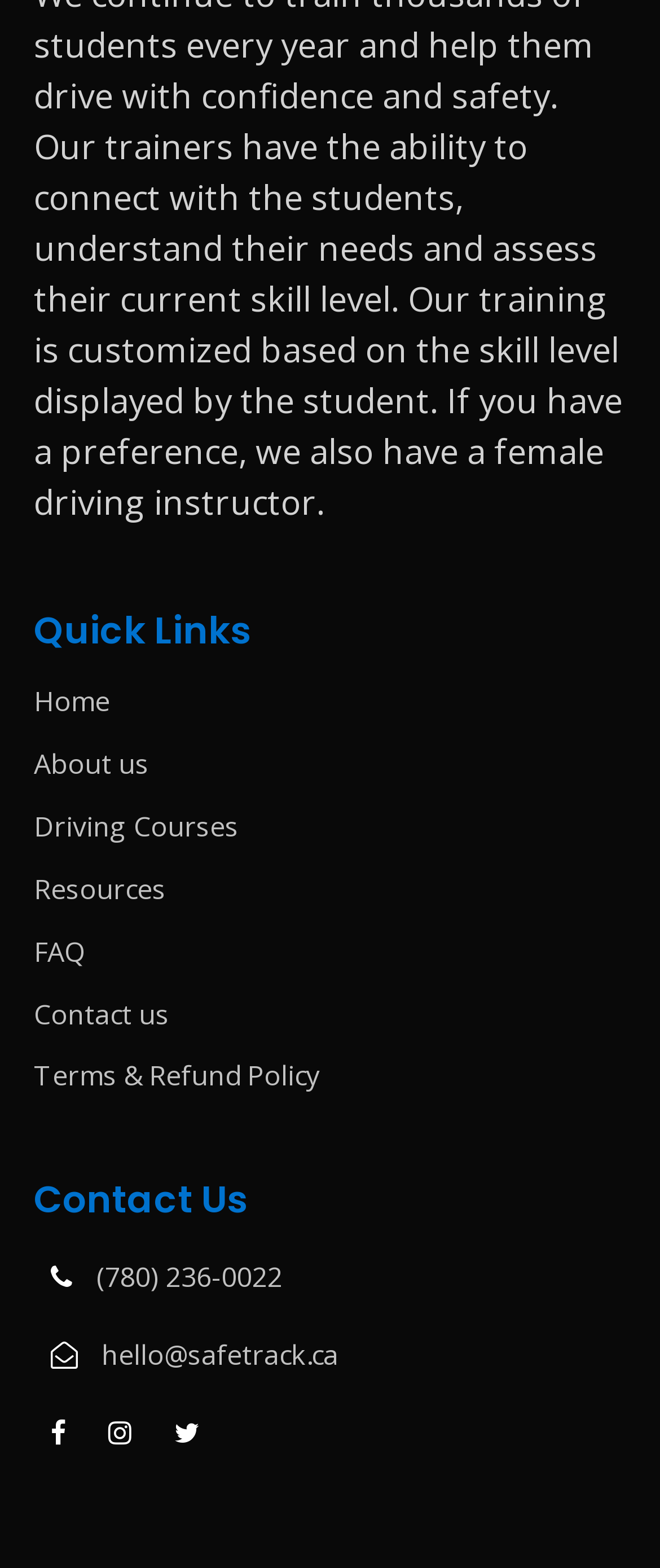Please give a short response to the question using one word or a phrase:
How many social media links are there?

3